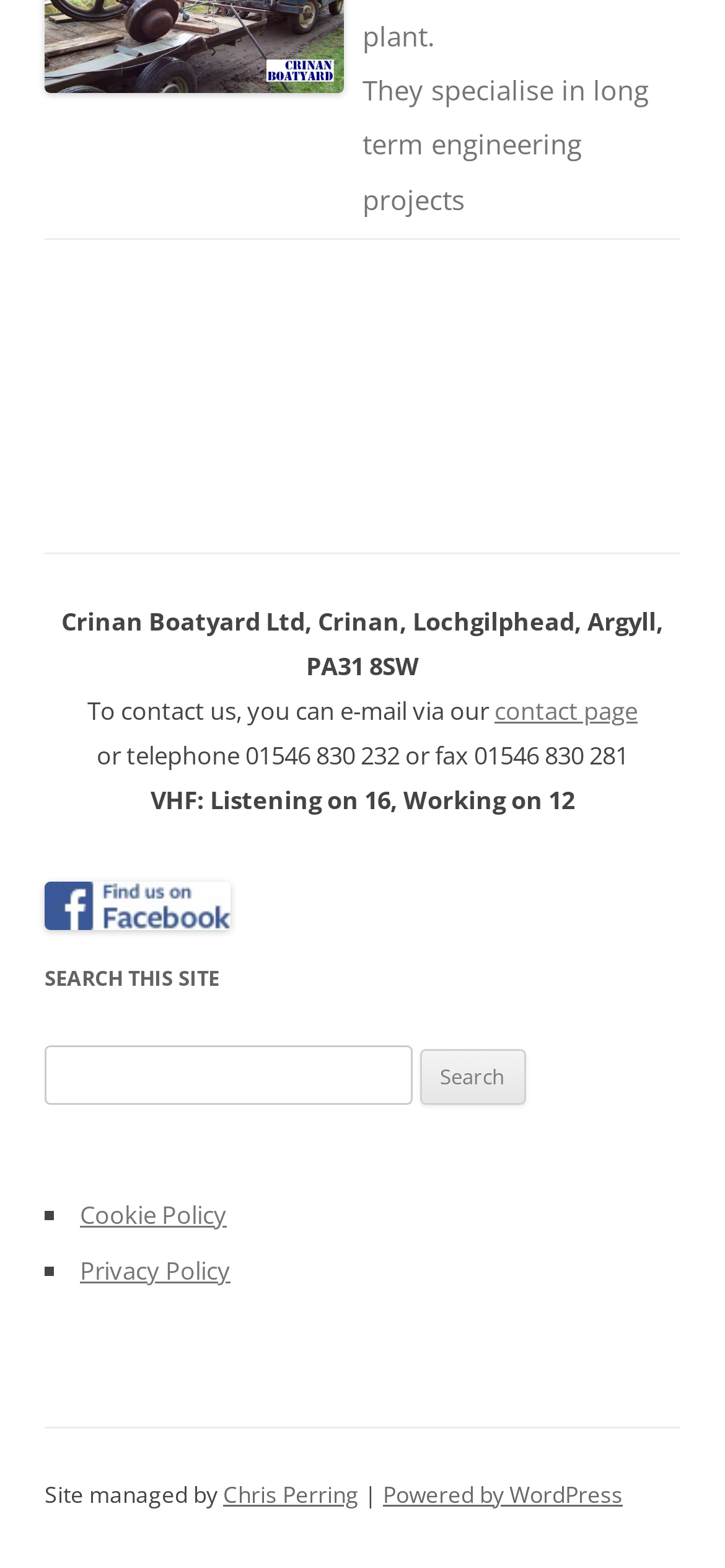Please find the bounding box coordinates of the element that needs to be clicked to perform the following instruction: "visit our facebook page". The bounding box coordinates should be four float numbers between 0 and 1, represented as [left, top, right, bottom].

[0.062, 0.562, 0.318, 0.593]